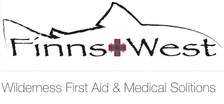Based on the image, please respond to the question with as much detail as possible:
What is the background of the logo?

The stylized mountain peaks in the background of the logo create a visual representation of outdoor adventure and exploration, which is likely related to the company's focus on providing wilderness first aid and medical solutions.